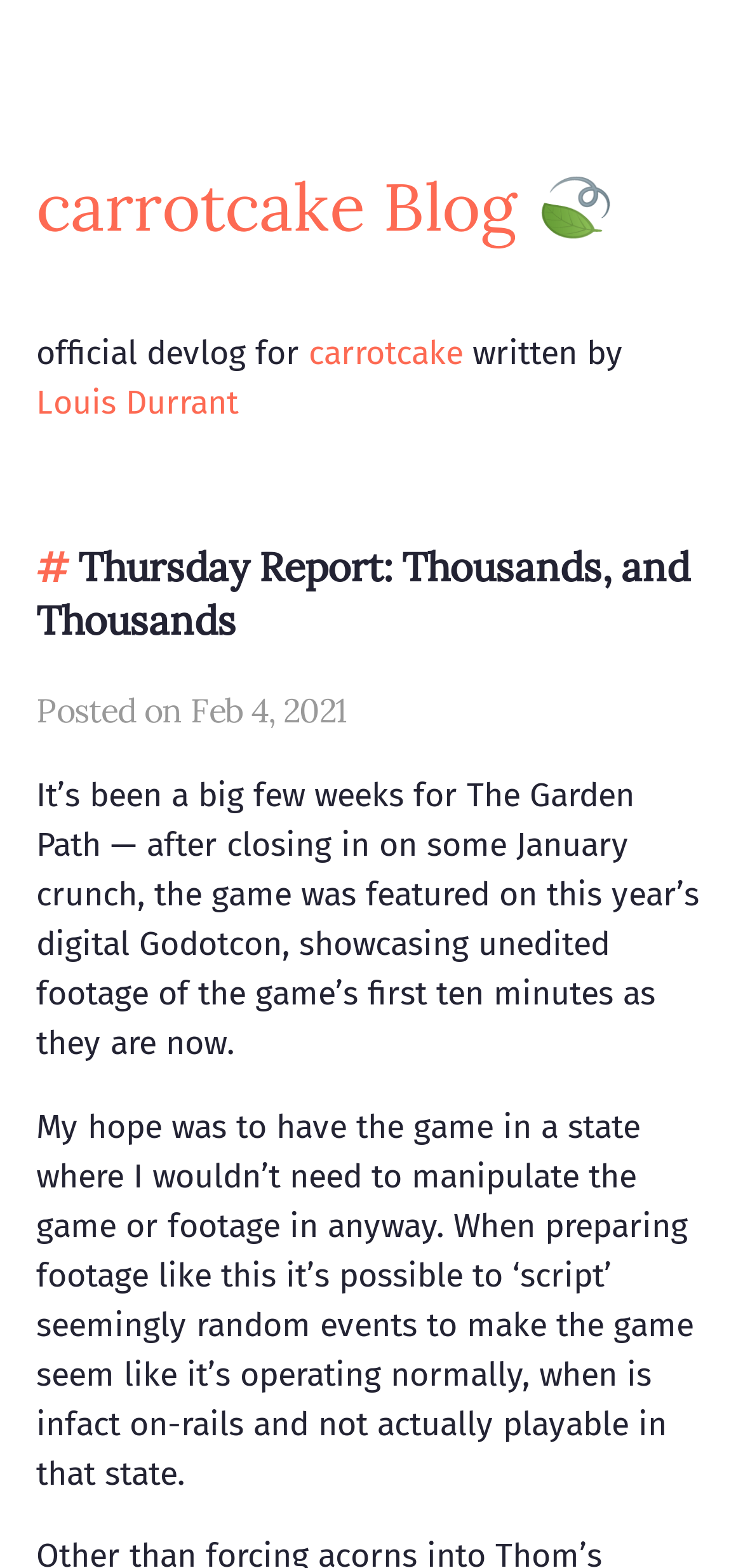What event was the game featured in?
From the screenshot, supply a one-word or short-phrase answer.

digital Godotcon